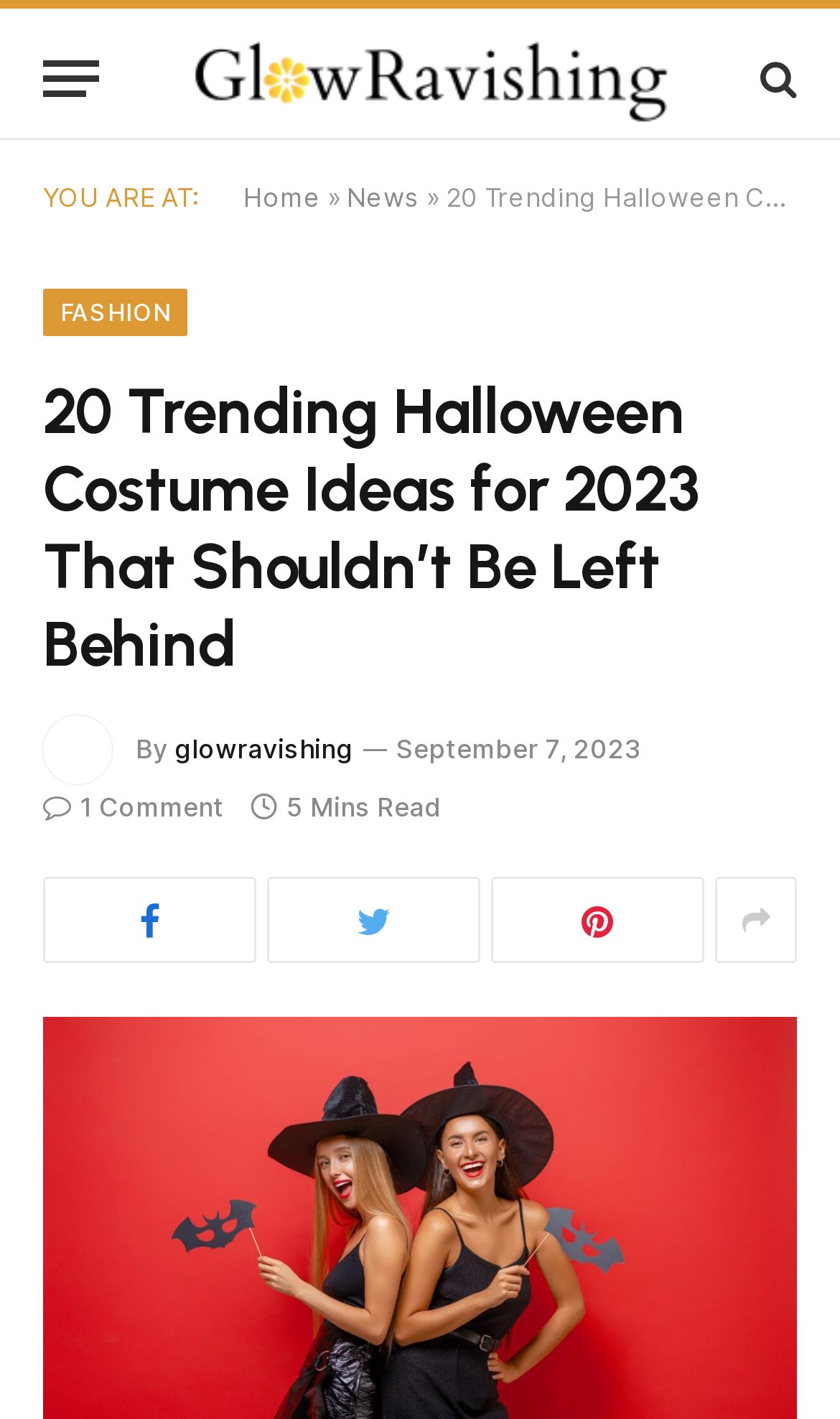How many comments are there on this article? Observe the screenshot and provide a one-word or short phrase answer.

1